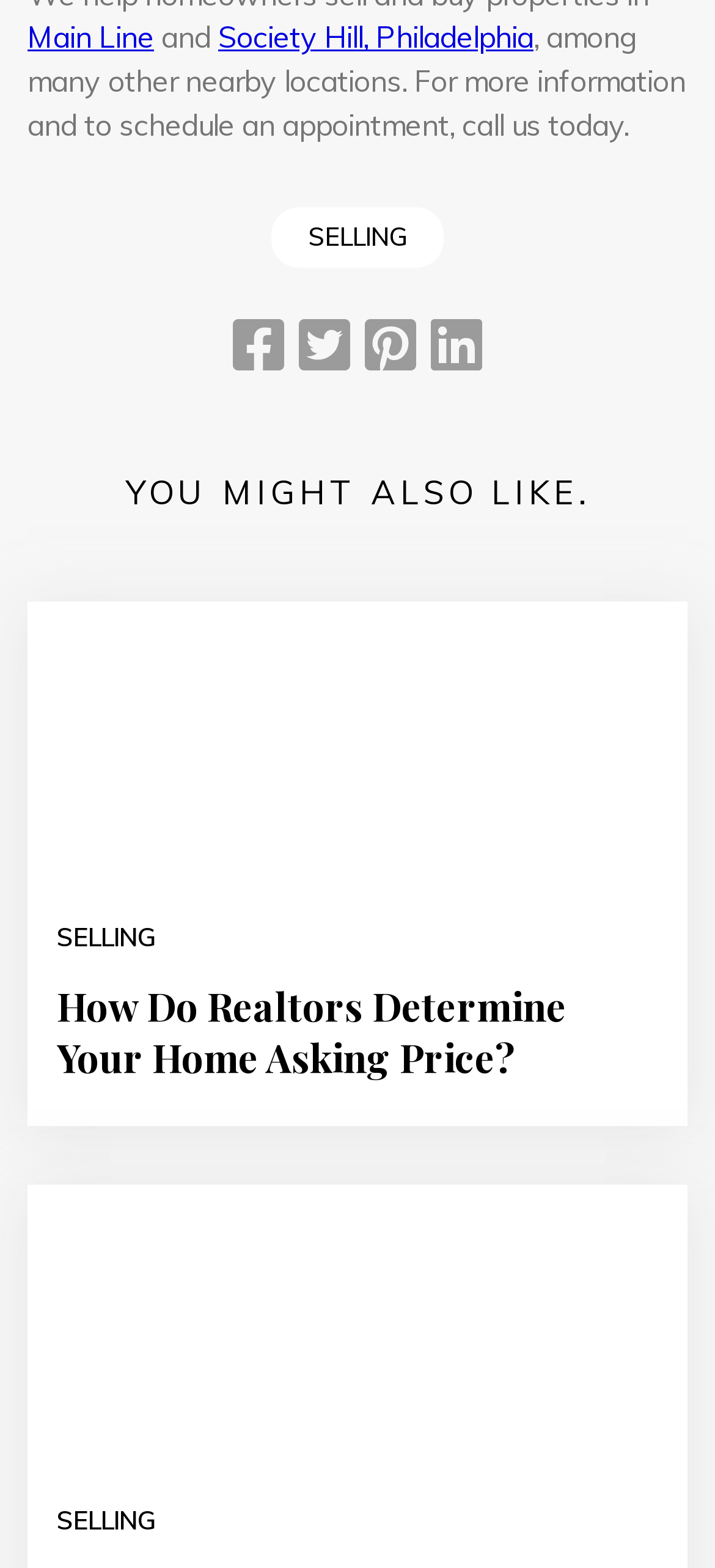What is the theme of the images present on the webpage?
Ensure your answer is thorough and detailed.

The images present on the webpage, such as the one accompanying 'How Do Realtors Determine Your Home Asking Price?' and 'Signs That You Should Sell Your Home Soon', appear to be related to real estate, likely showing homes or properties.